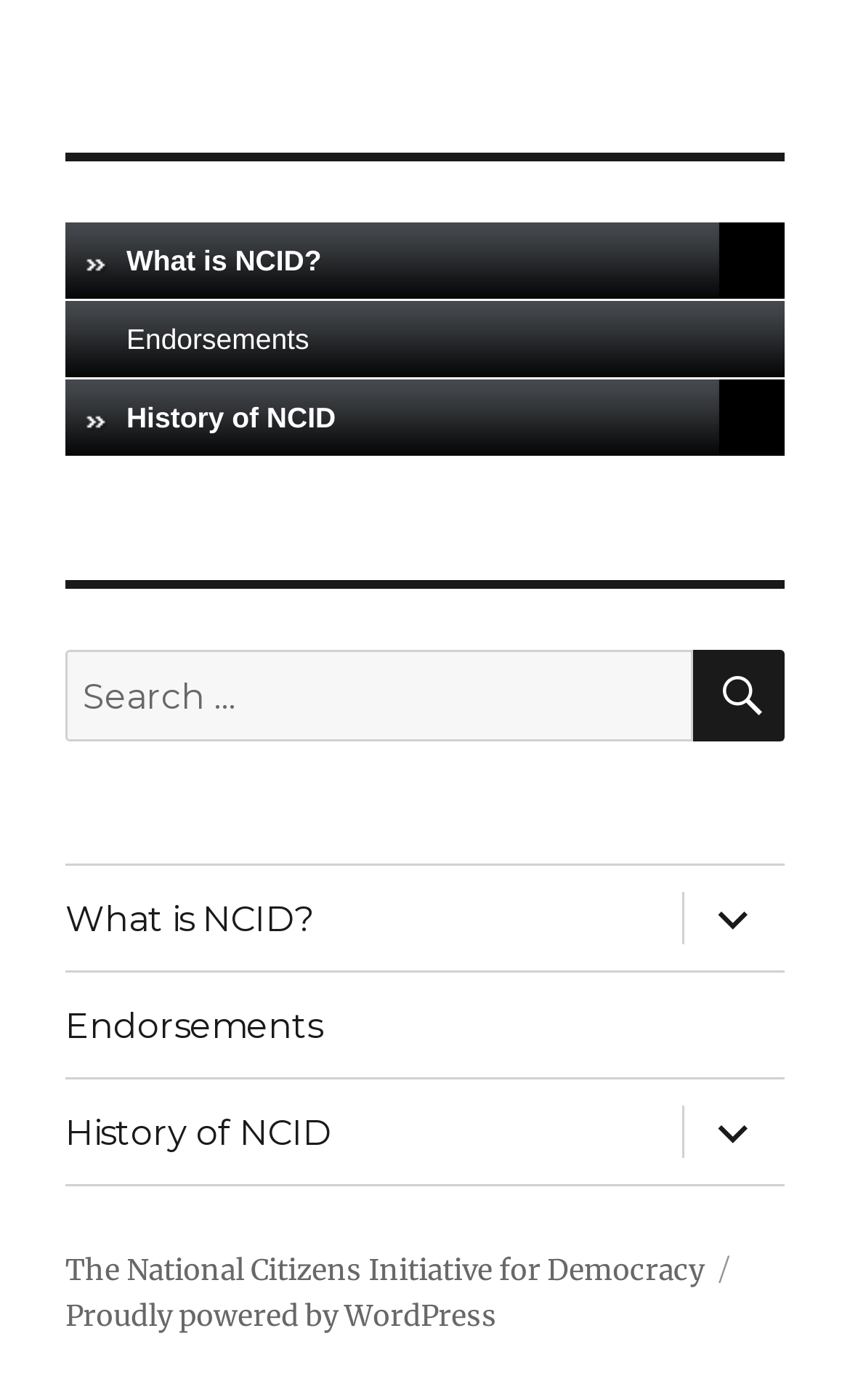Indicate the bounding box coordinates of the element that needs to be clicked to satisfy the following instruction: "Learn about NCID". The coordinates should be four float numbers between 0 and 1, i.e., [left, top, right, bottom].

[0.077, 0.159, 0.923, 0.215]